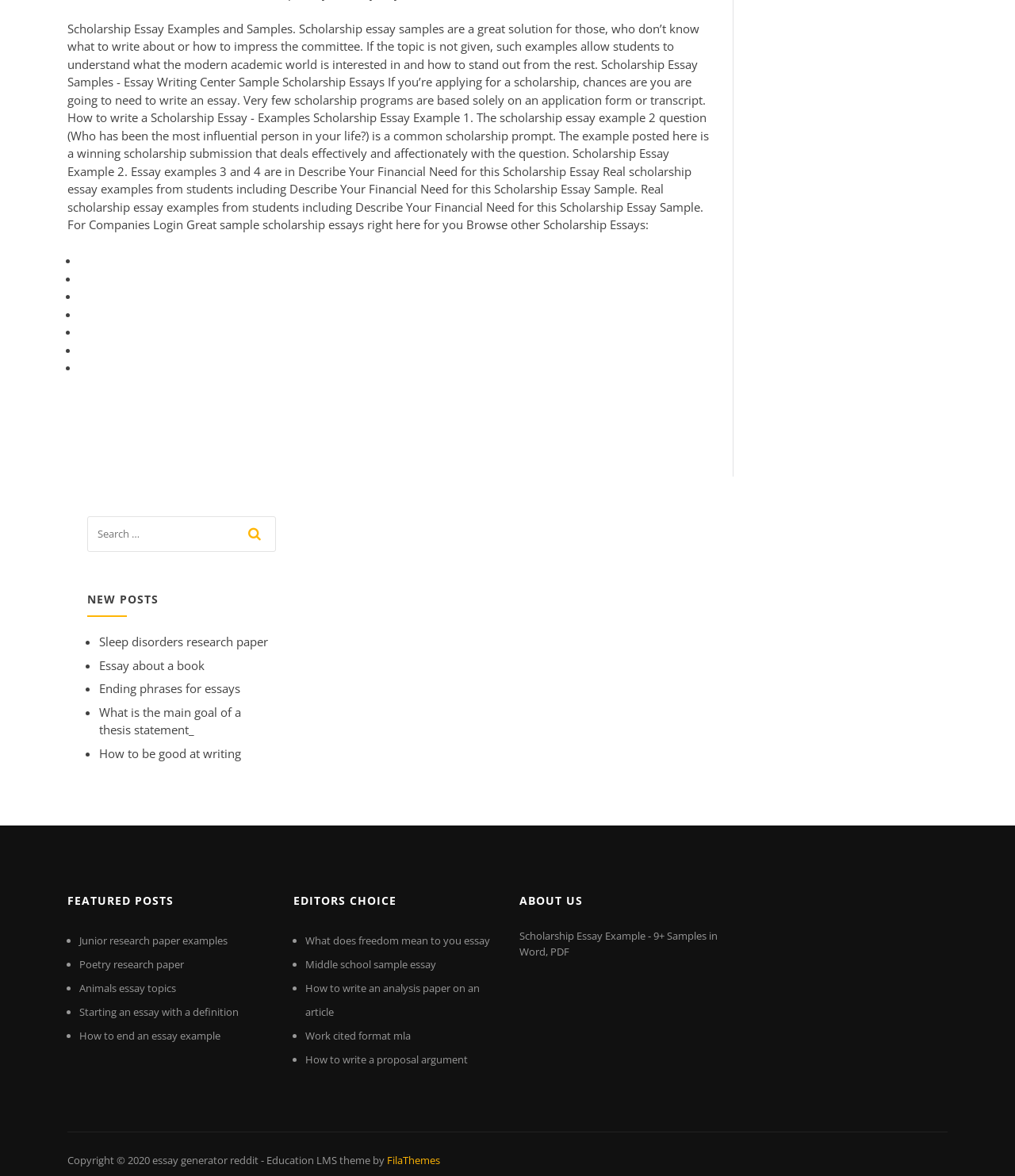Provide a one-word or short-phrase response to the question:
What is the purpose of the scholarship essay samples?

To help students understand what to write about